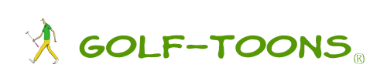Answer the question in one word or a short phrase:
What is the color of the stylized text 'GOLF-TOONS'?

Vibrant green